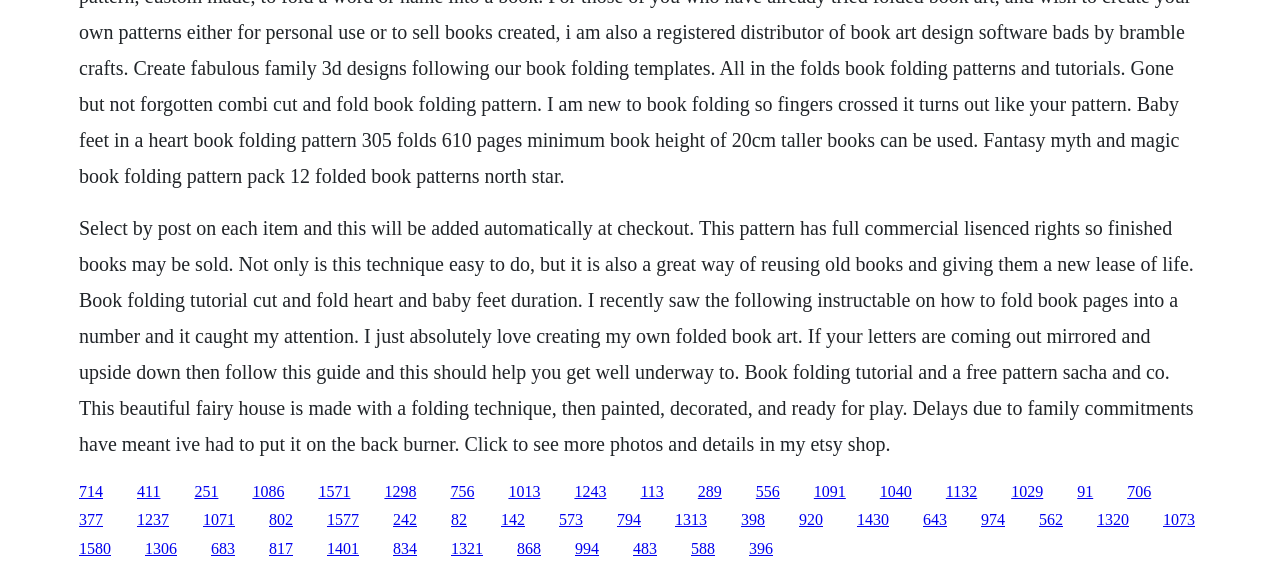Identify the bounding box coordinates of the section to be clicked to complete the task described by the following instruction: "Click the link to see more photos and details in the Etsy shop". The coordinates should be four float numbers between 0 and 1, formatted as [left, top, right, bottom].

[0.062, 0.844, 0.08, 0.873]